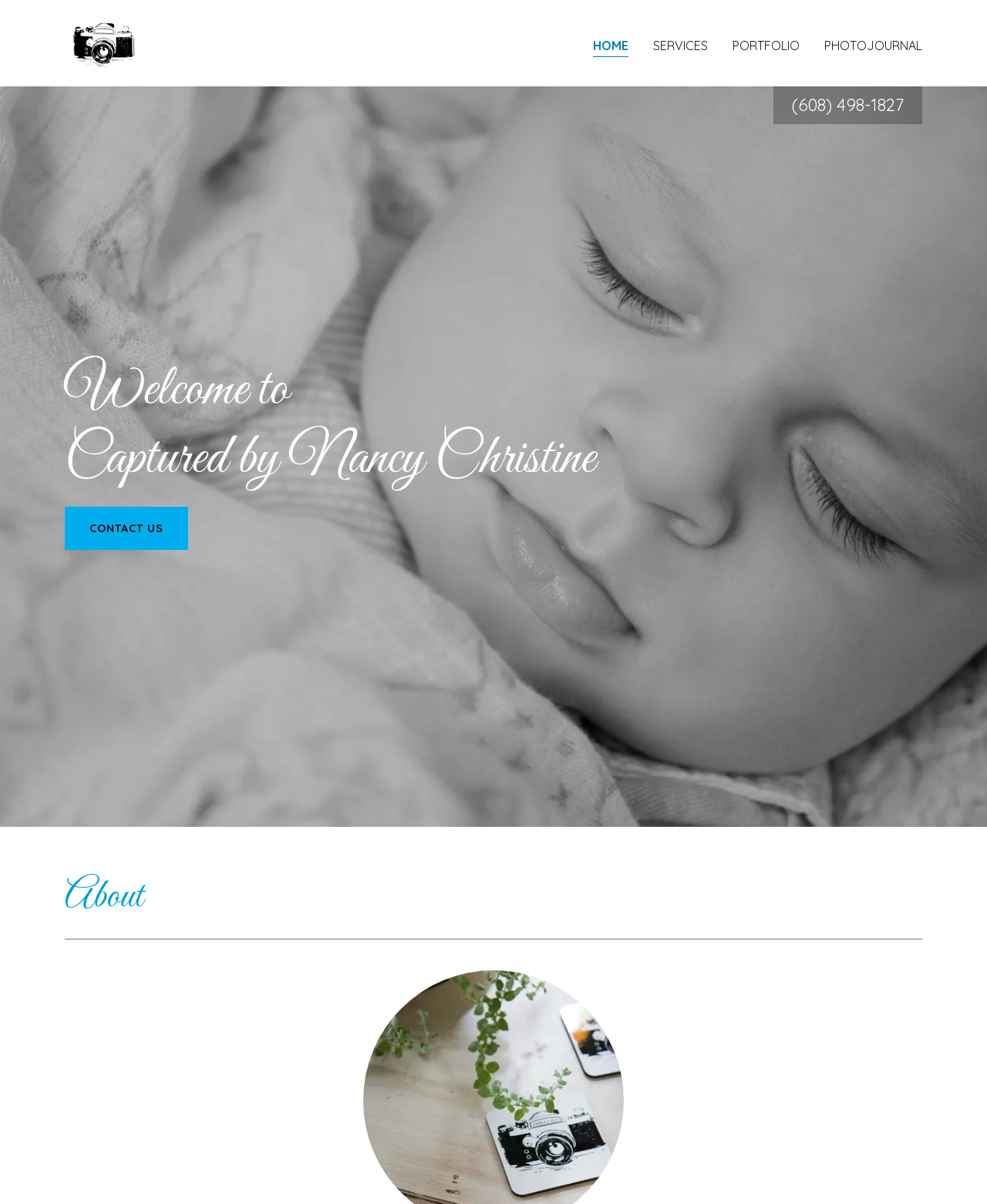What is the photographer's name?
Please utilize the information in the image to give a detailed response to the question.

I found the photographer's name by looking at the heading element that says 'Welcome to Captured by Nancy Christine'. This suggests that Nancy Christine is the photographer's name.